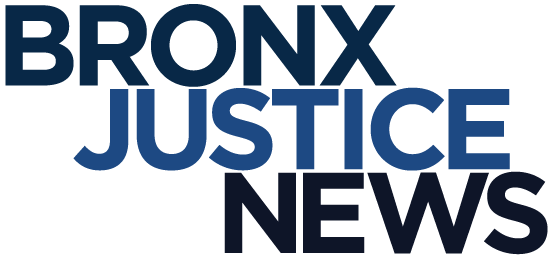What is the main focus of the news outlet?
Refer to the image and offer an in-depth and detailed answer to the question.

The logo of 'Bronx Justice News' symbolizes the news outlet's commitment to delivering impactful stories and coverage related to justice and current events within the Bronx area.